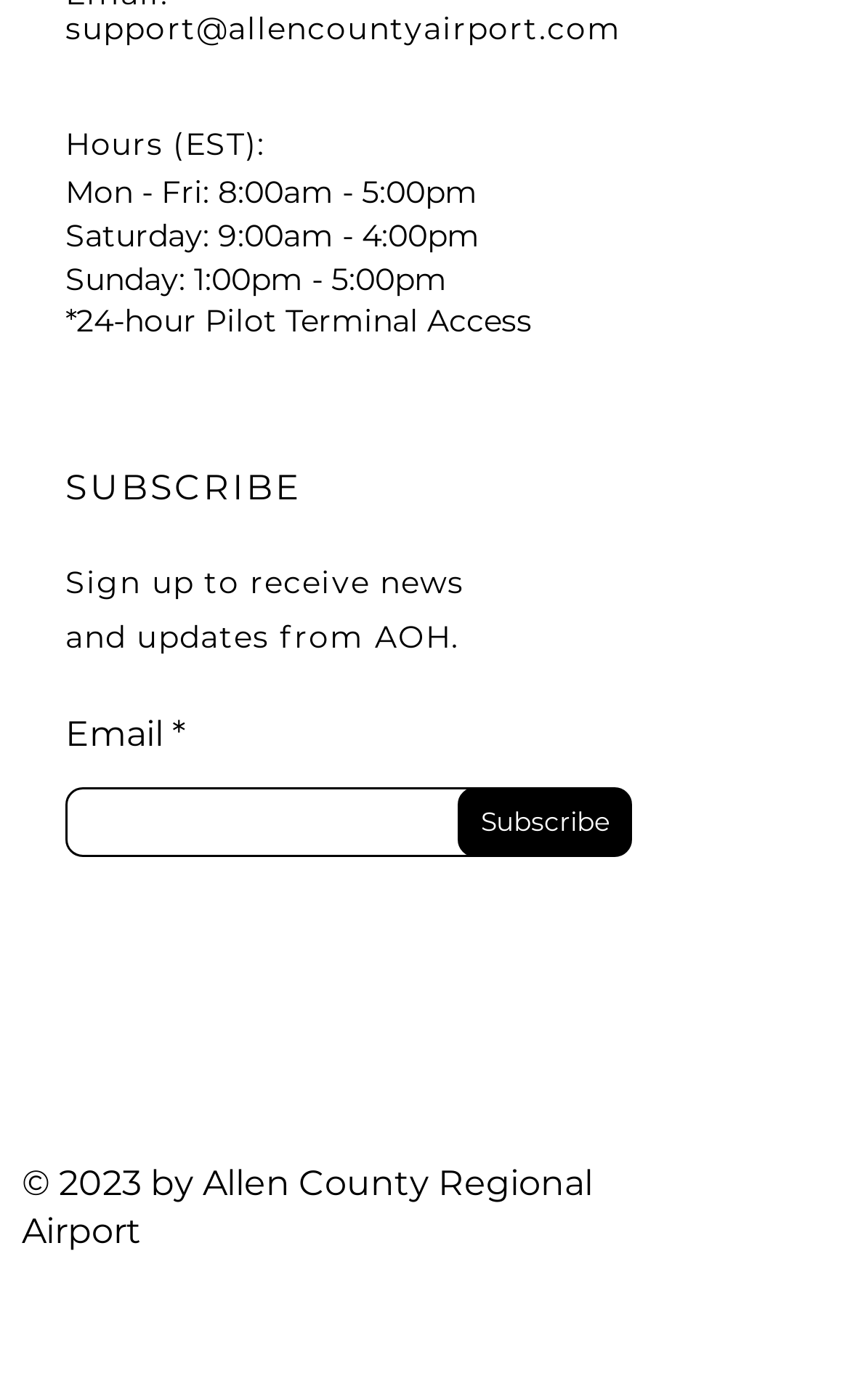How can pilots access the terminal?
Please provide a single word or phrase as your answer based on the screenshot.

24-hour access